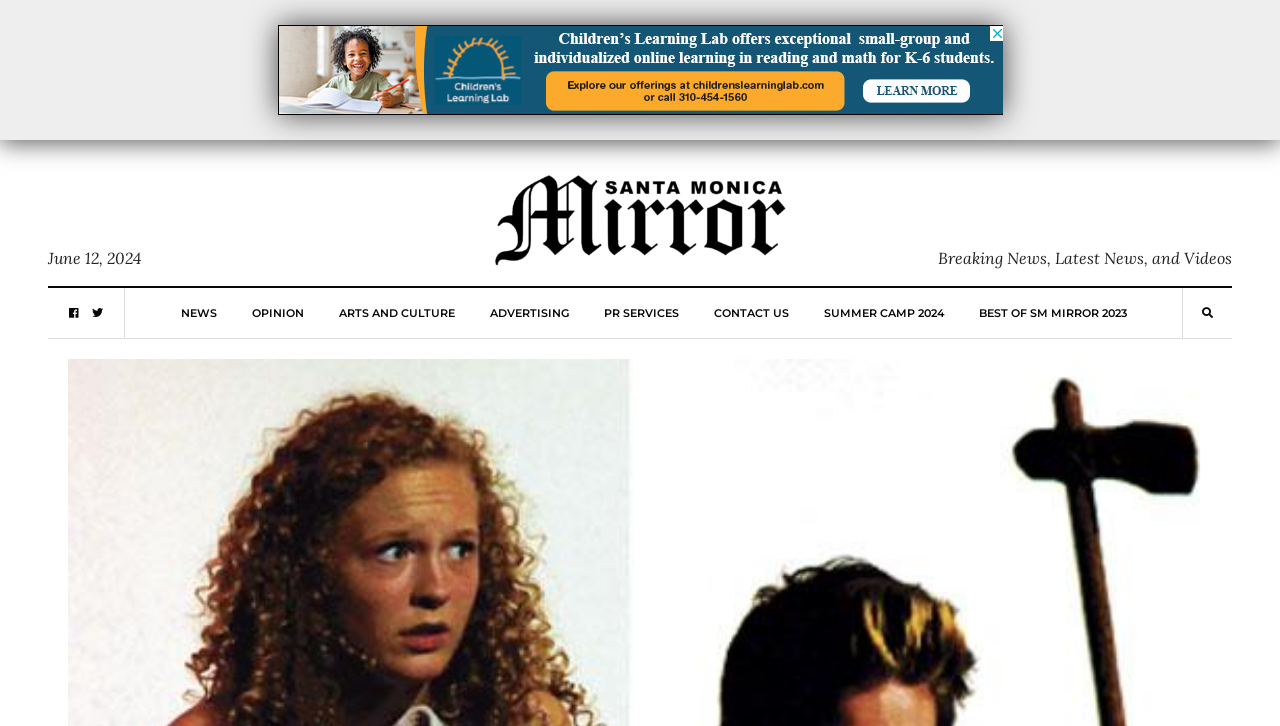Provide your answer to the question using just one word or phrase: How many links are present in the top navigation bar?

9